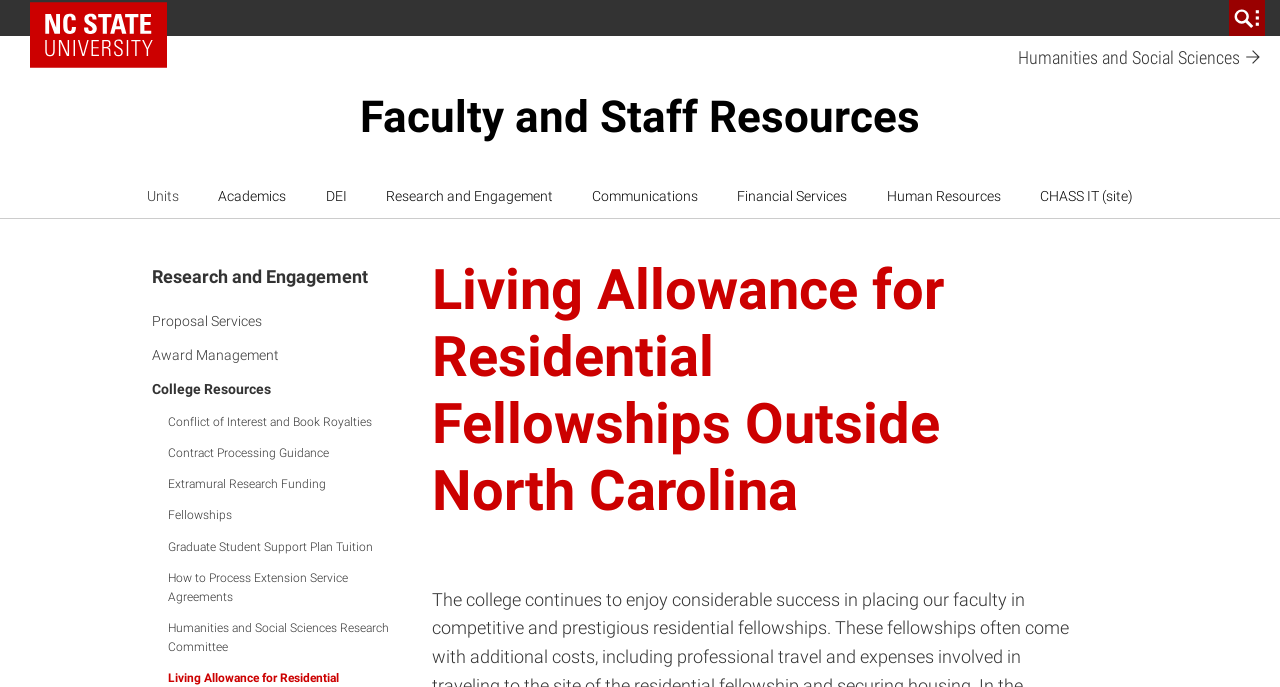Locate the bounding box coordinates of the clickable region to complete the following instruction: "Go to Humanities and Social Sciences page."

[0.795, 0.064, 0.986, 0.106]